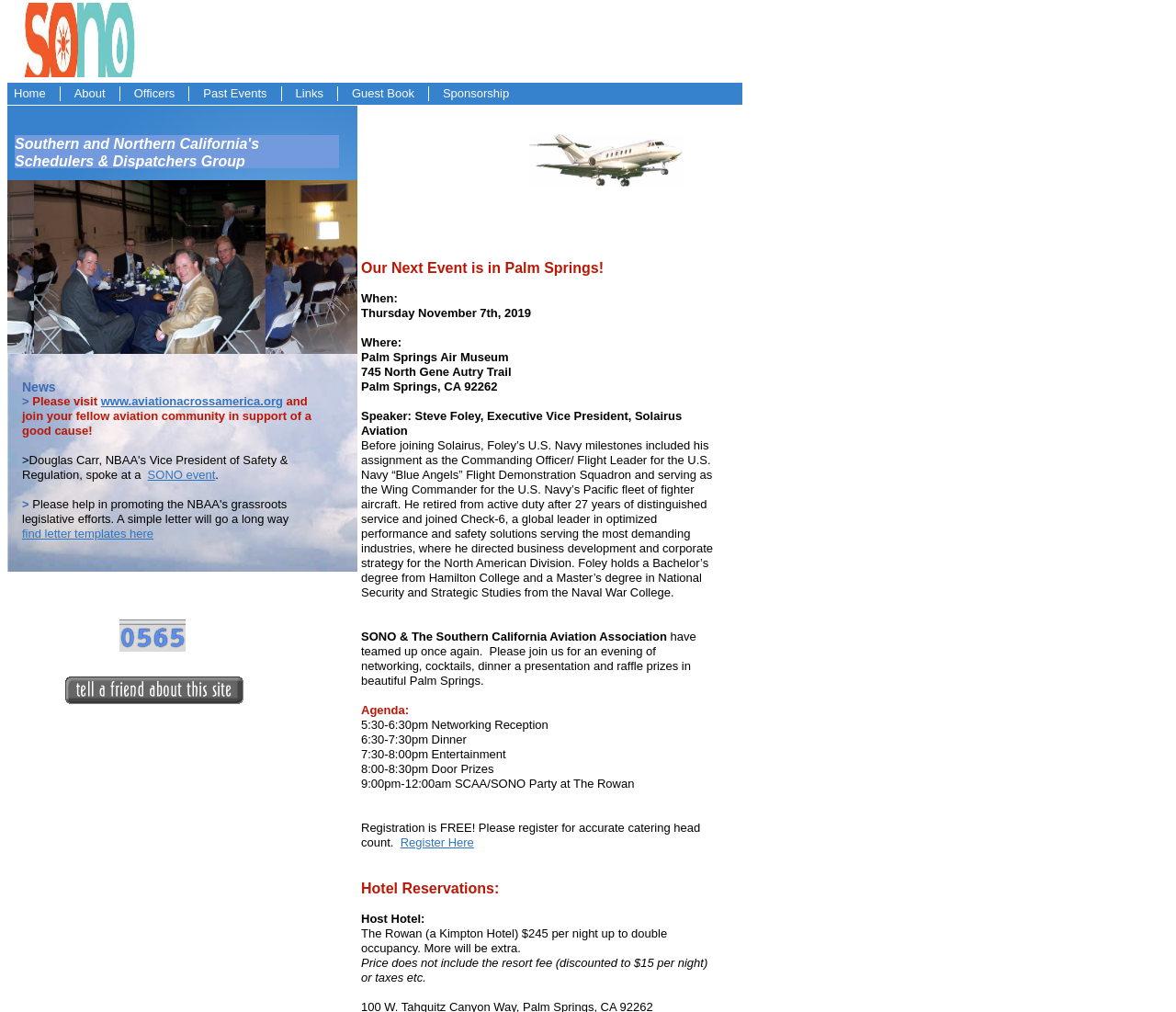Describe all visible elements and their arrangement on the webpage.

The webpage is about Southern and Northern California Schedulers and Dispatchers. At the top, there is a navigation menu with links to different sections, including "Home", "About", "Officers", "Past Events", "Links", "Guest Book", and "Sponsorship". Each link has an accompanying image.

Below the navigation menu, there is a heading that reads "Schedulers & Dispatchers Group". 

On the left side of the page, there is a section with a series of images, followed by a link to "www.aviationacrossamerica.org" and a paragraph of text encouraging visitors to support a good cause. 

Further down, there is a section with information about an upcoming event, including the date, location, and speaker. The speaker's bio is also provided. 

The event details are followed by a section with information about the partnership between SONO and the Southern California Aviation Association, and an invitation to join them for an evening of networking, dinner, and a presentation in Palm Springs. 

Finally, there is an agenda for the event, listing the schedule for the networking reception, dinner, and other activities.